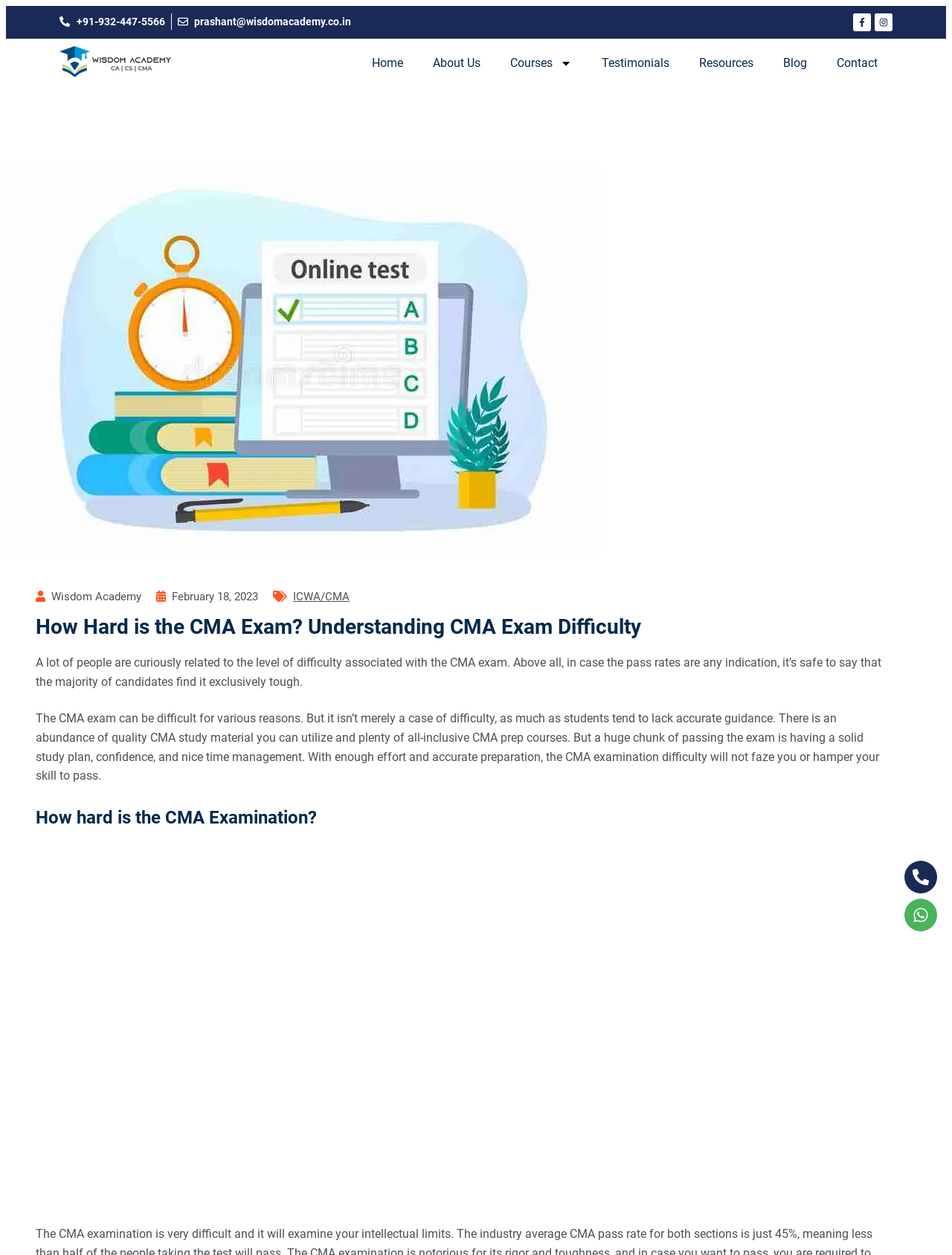What is the email address displayed on the webpage? Based on the image, give a response in one word or a short phrase.

prashant@wisdomacademy.co.in